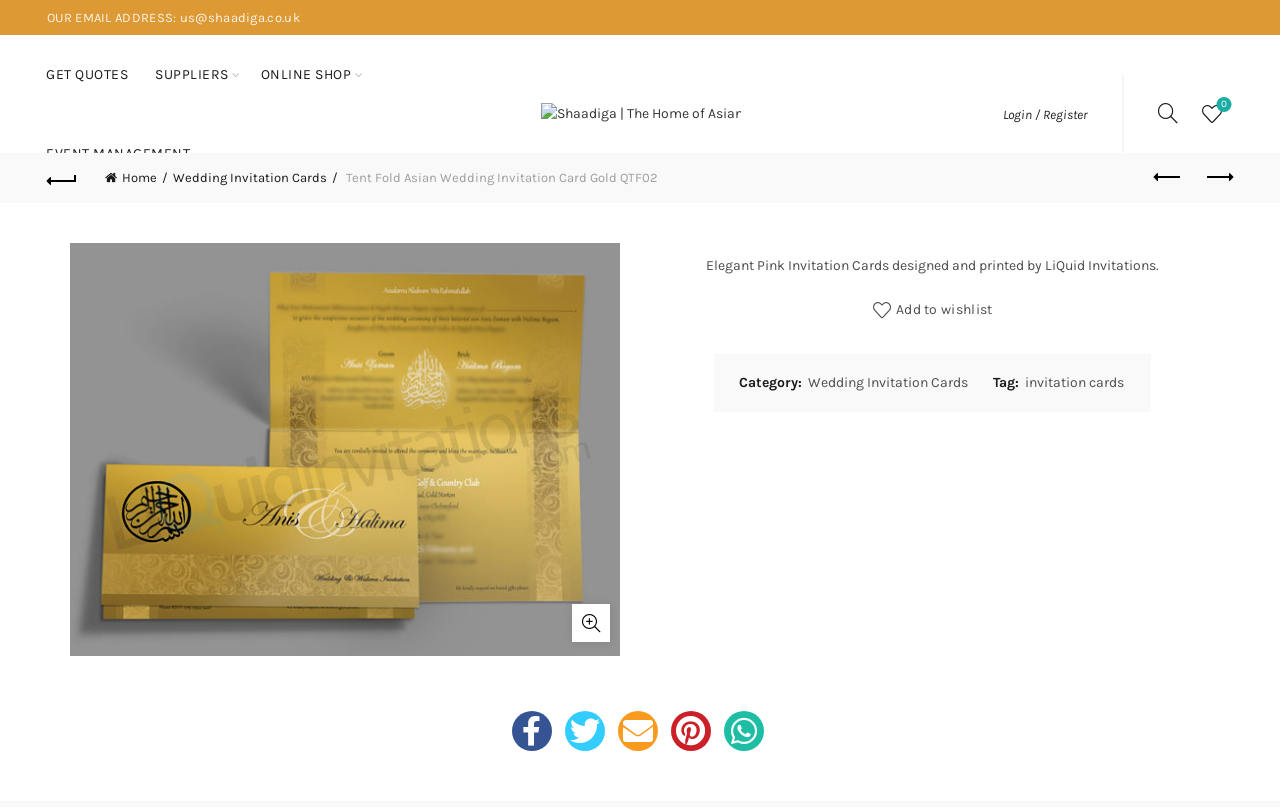Please find the bounding box coordinates in the format (top-left x, top-left y, bottom-right x, bottom-right y) for the given element description. Ensure the coordinates are floating point numbers between 0 and 1. Description: Pinterest

[0.524, 0.88, 0.555, 0.93]